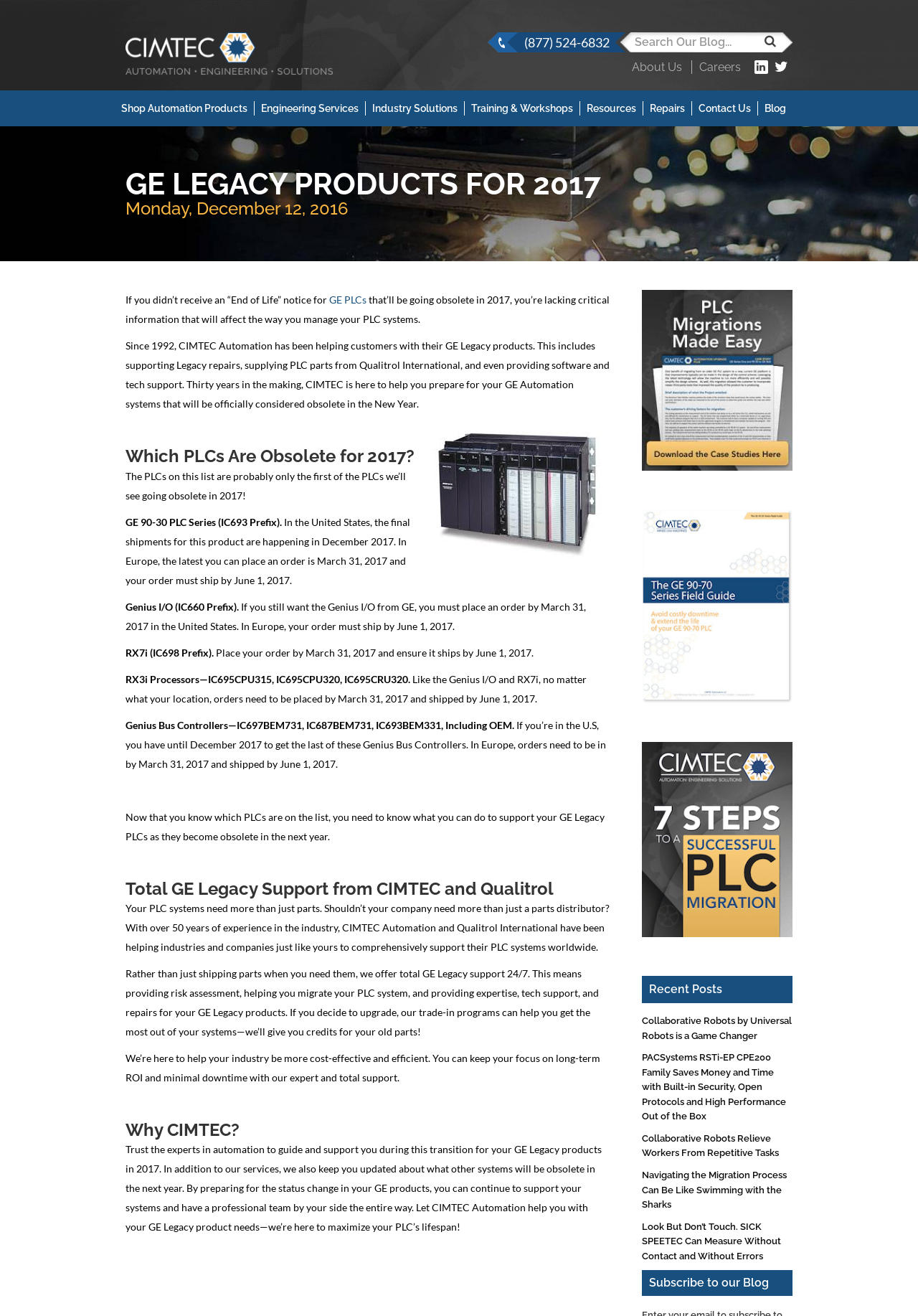Respond to the question with just a single word or phrase: 
What is the purpose of CIMTEC Automation's trade-in programs?

To give credits for old parts